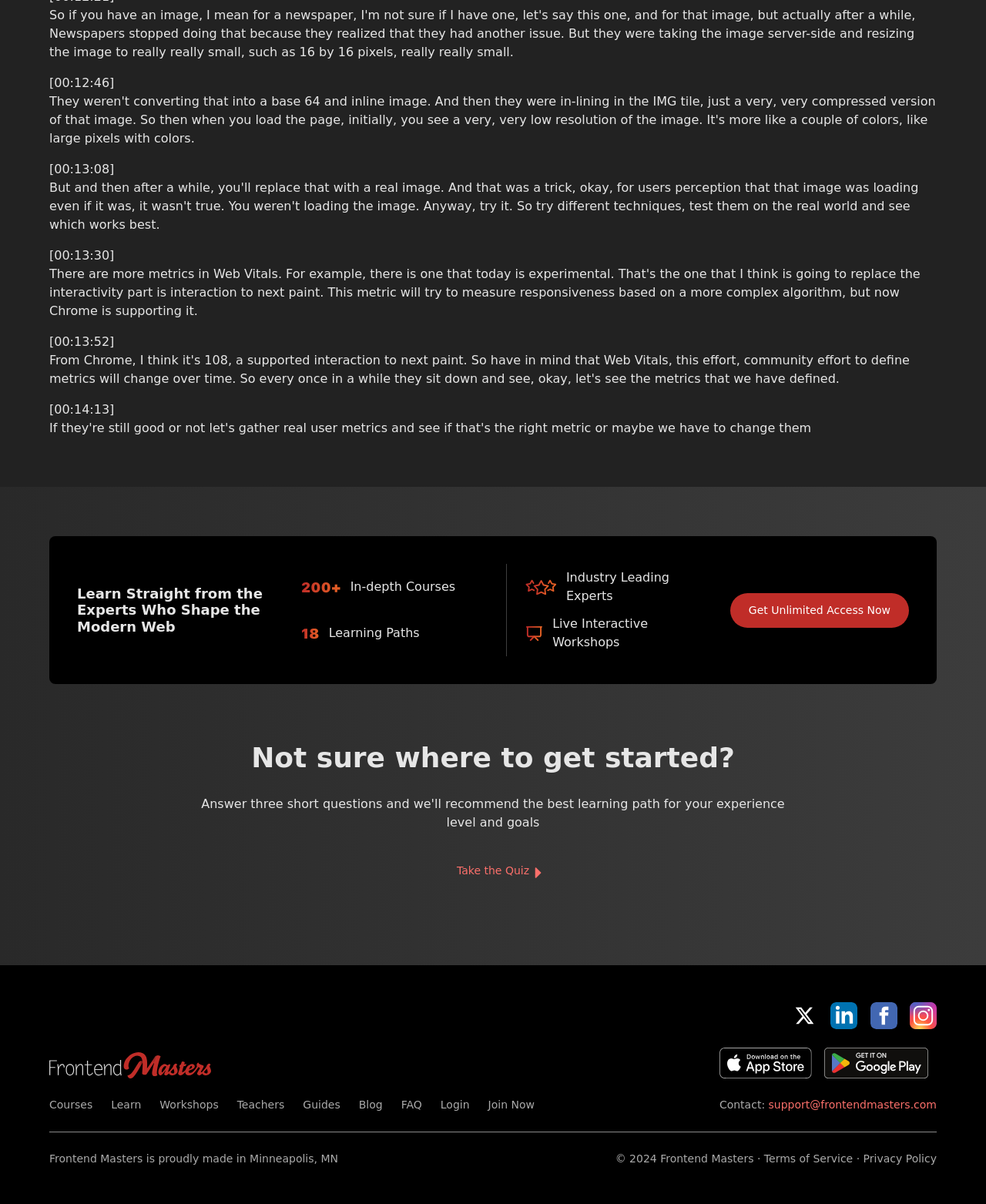What is the main topic of this webpage?
Use the screenshot to answer the question with a single word or phrase.

Learning web development